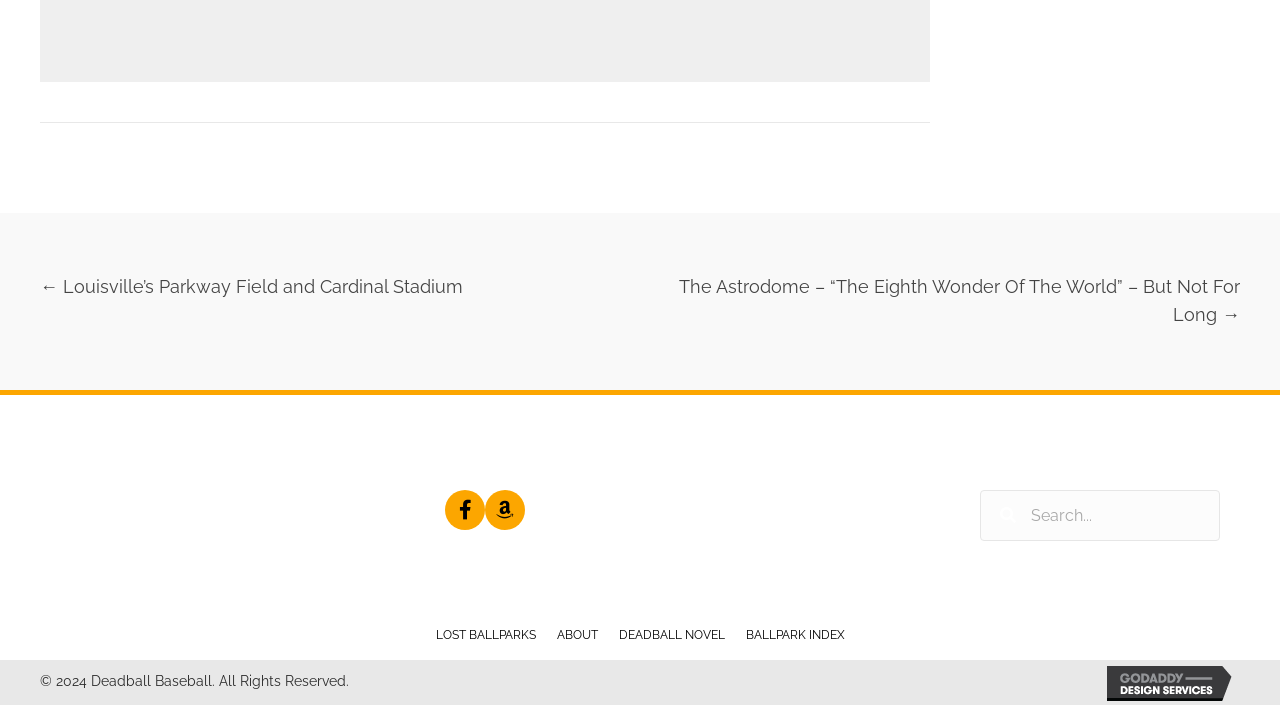What is the purpose of the search form?
Refer to the screenshot and answer in one word or phrase.

Search the website